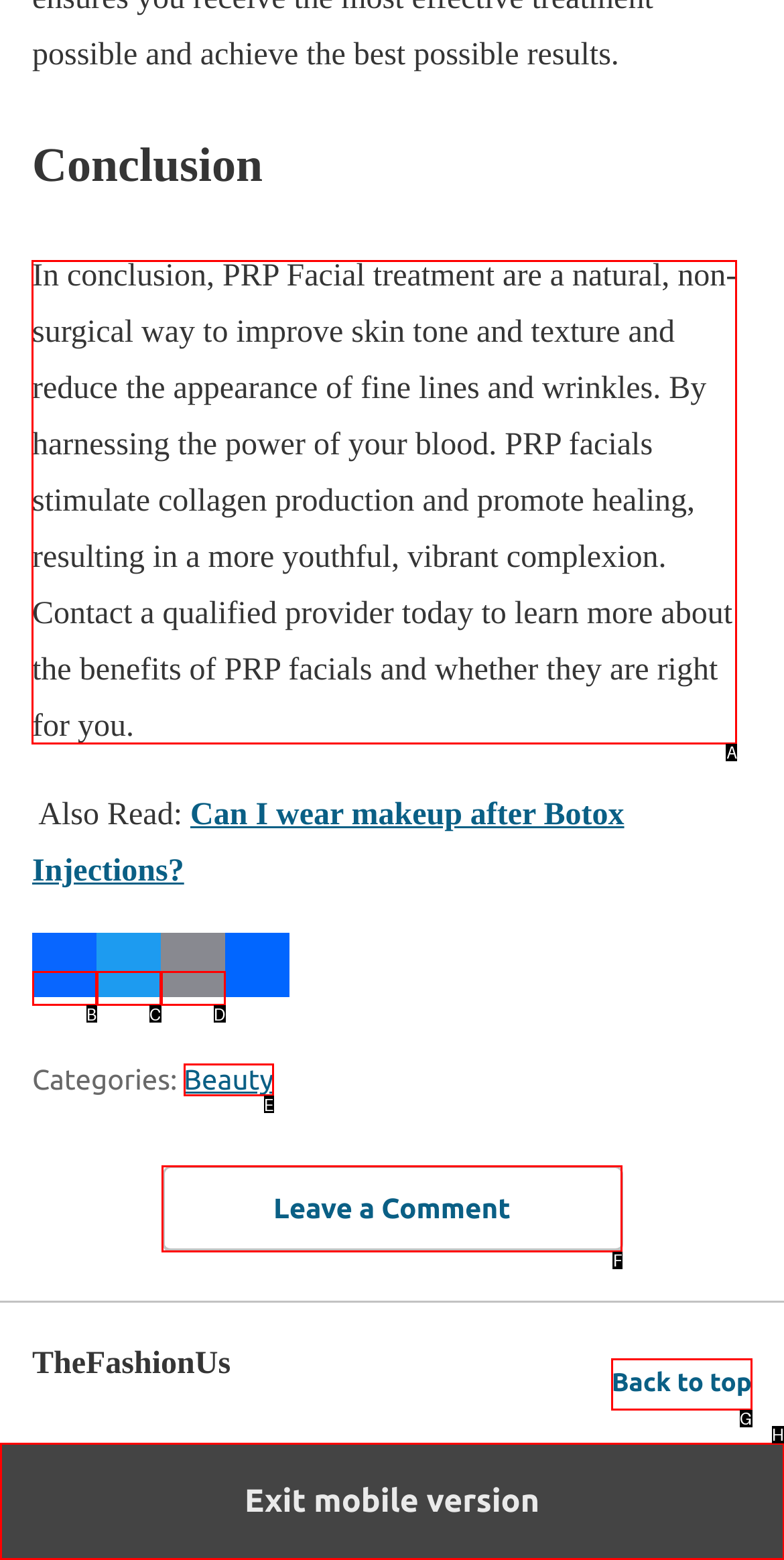Identify the correct UI element to click on to achieve the following task: read ARCH blog Respond with the corresponding letter from the given choices.

None